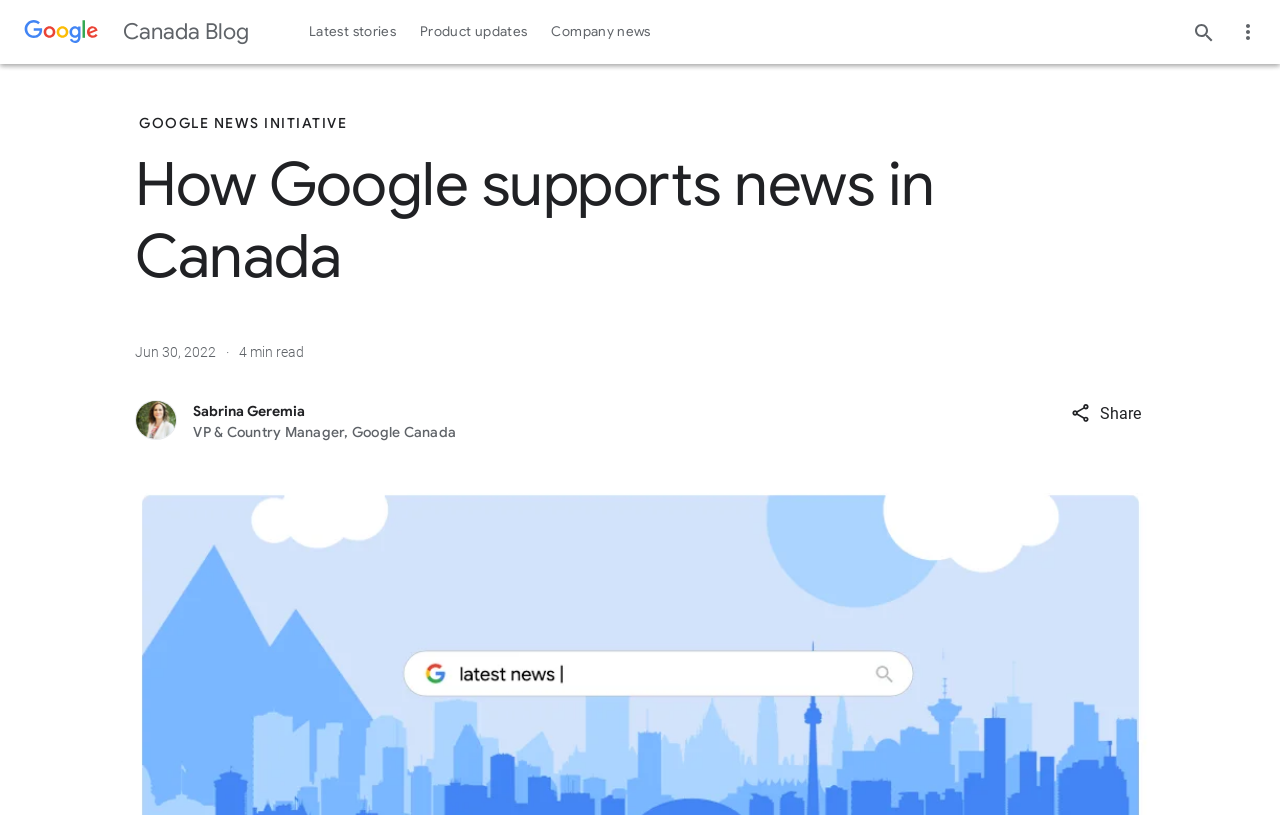Determine the bounding box coordinates of the target area to click to execute the following instruction: "View the 'Canada Blog'."

[0.096, 0.023, 0.195, 0.055]